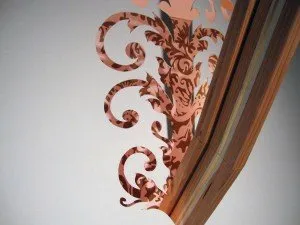Respond concisely with one word or phrase to the following query:
What is the primary material of the layered elements on the right?

Wood